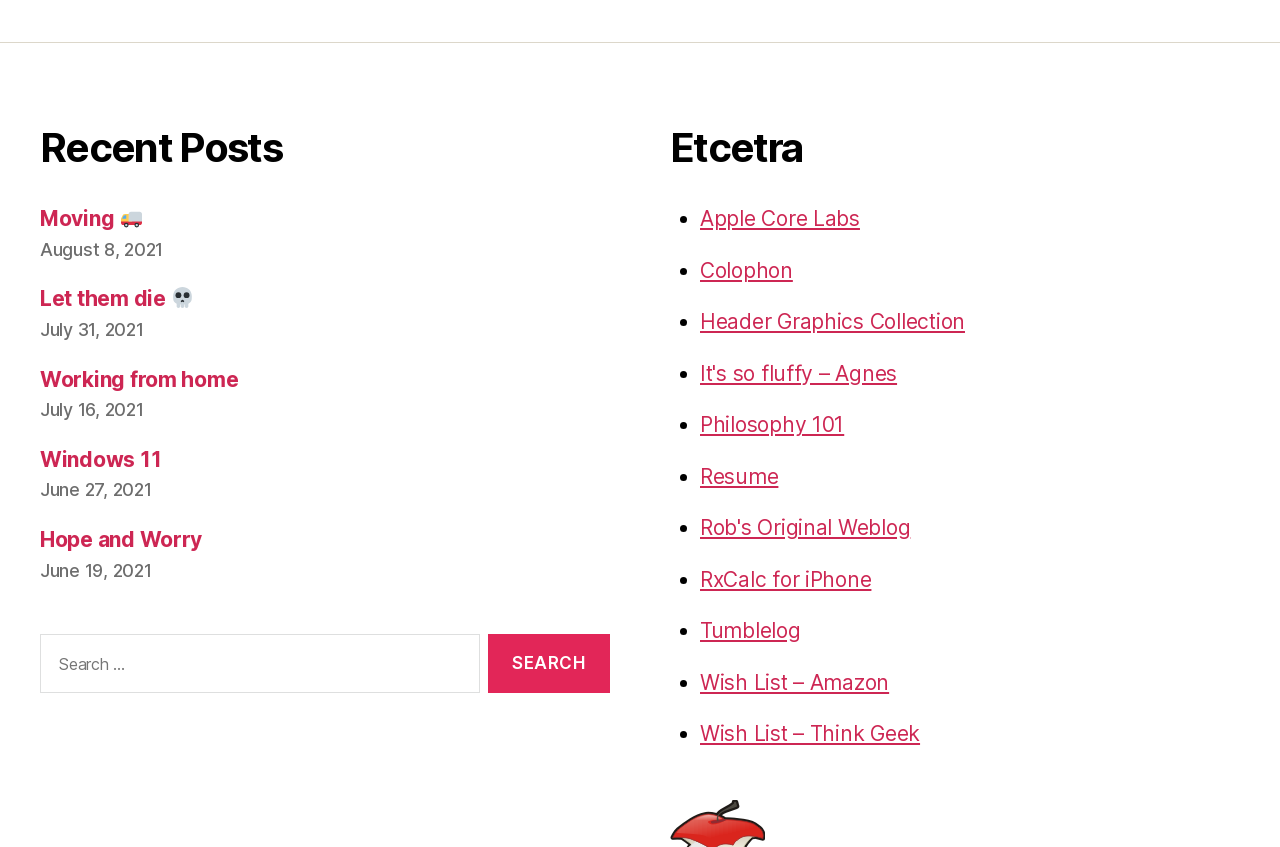Please indicate the bounding box coordinates for the clickable area to complete the following task: "Visit the 'Apple Core Labs' page". The coordinates should be specified as four float numbers between 0 and 1, i.e., [left, top, right, bottom].

[0.547, 0.243, 0.672, 0.273]